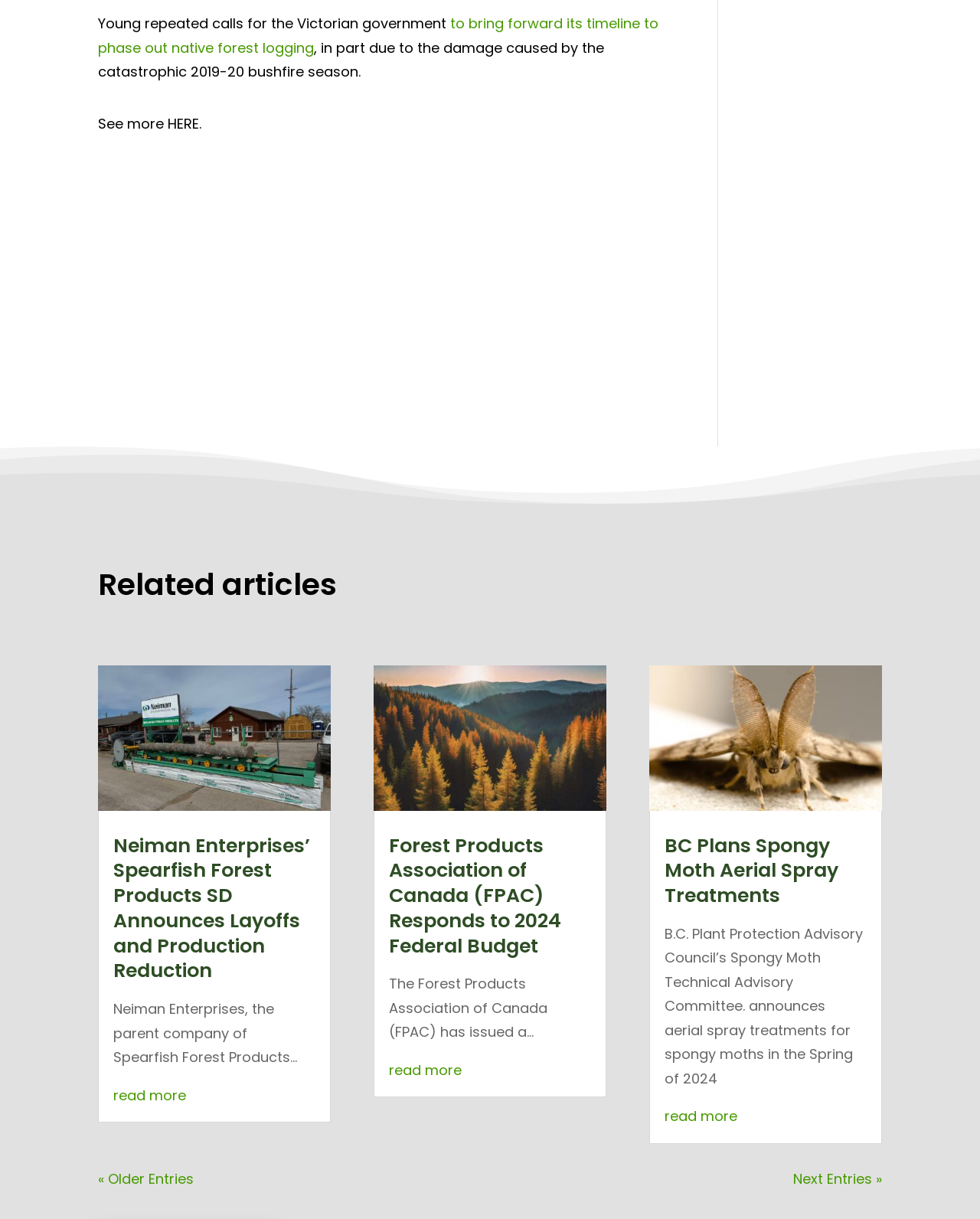Please identify the bounding box coordinates of the element's region that should be clicked to execute the following instruction: "Click on the 'Health' category". The bounding box coordinates must be four float numbers between 0 and 1, i.e., [left, top, right, bottom].

None